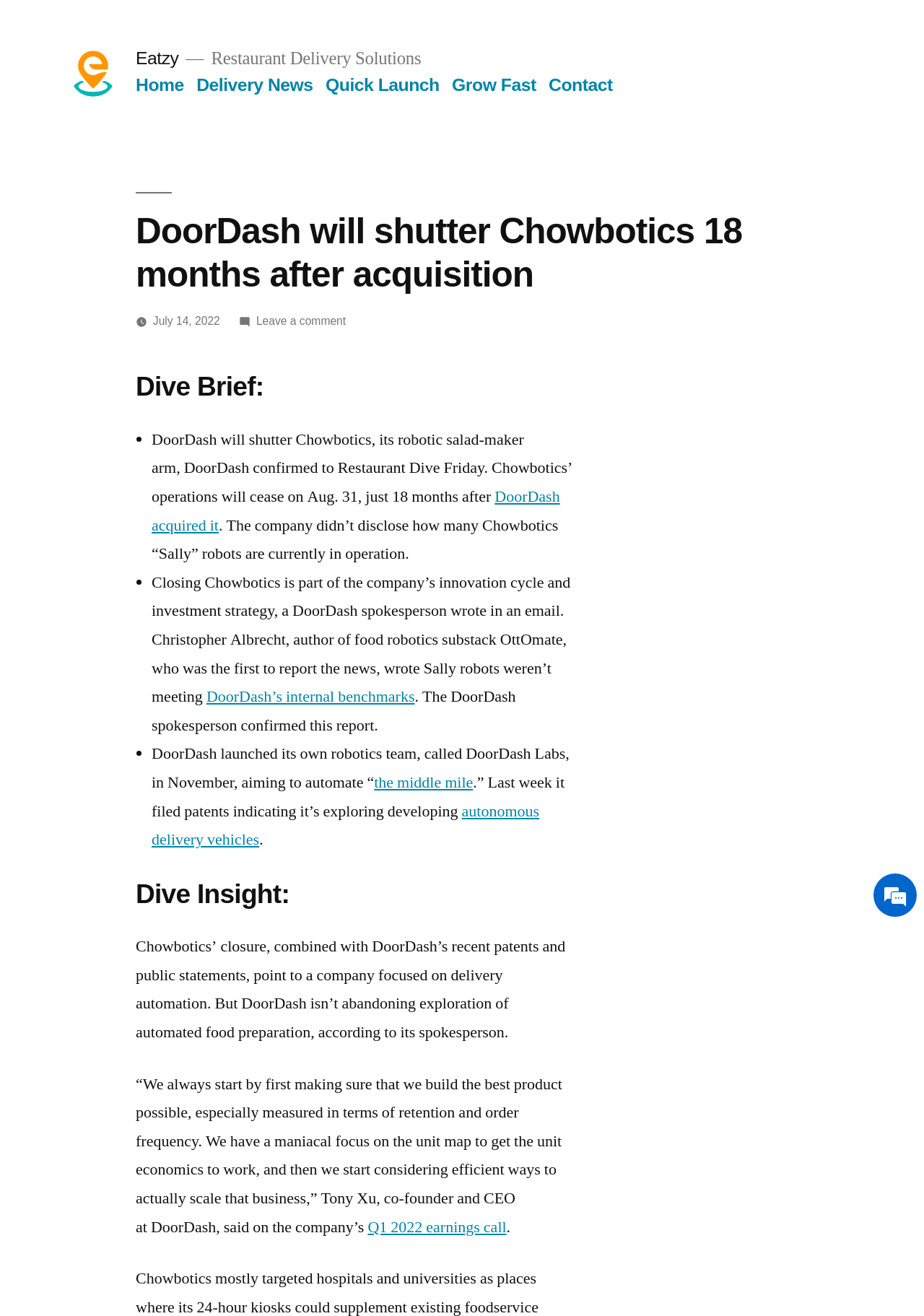Answer the question using only one word or a concise phrase: What is the name of the company that launched its own robotics team?

DoorDash